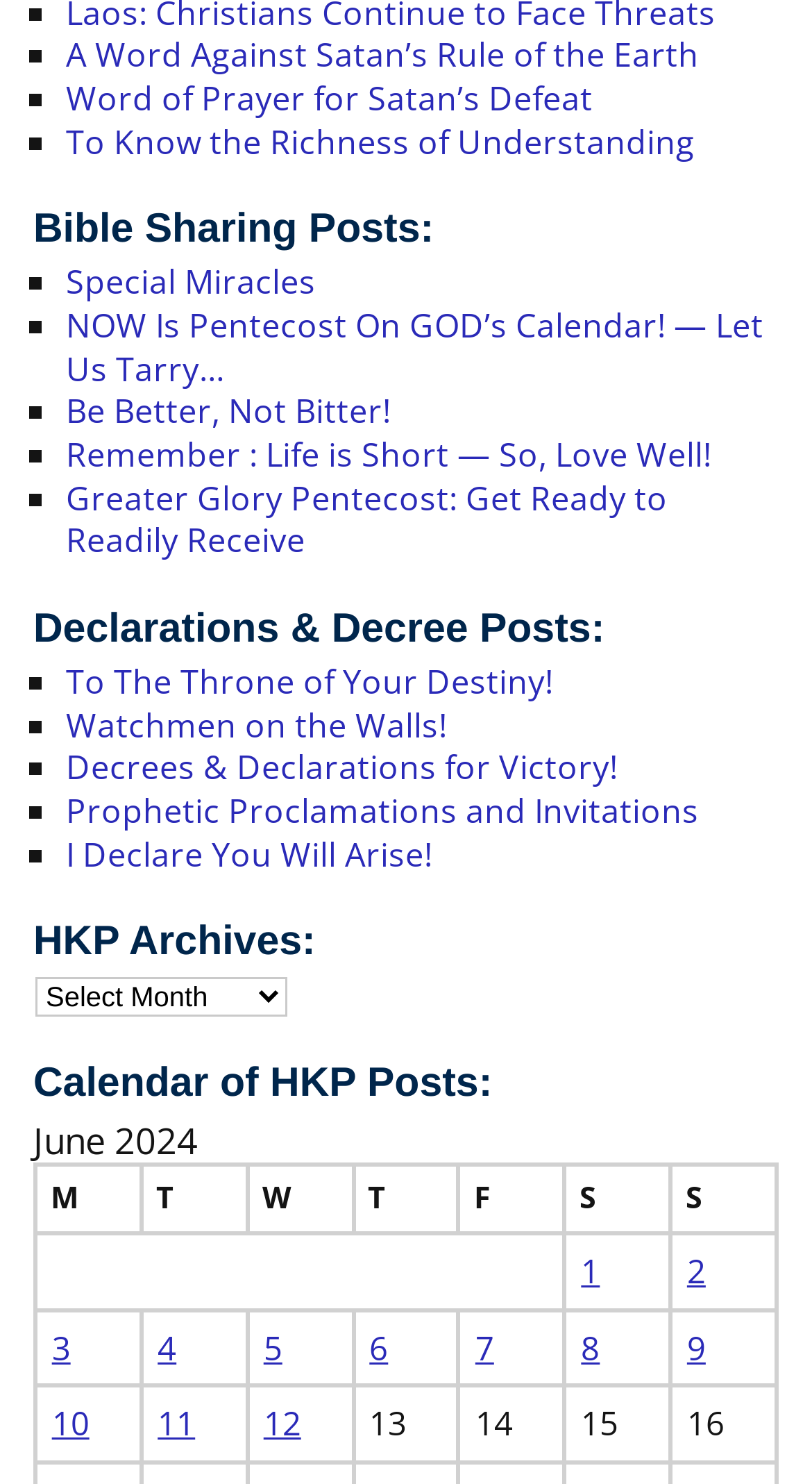How many days are listed in the calendar section?
Please answer the question with a detailed and comprehensive explanation.

I counted the number of rows in the calendar section, which represent days, and found that there are 10 days listed, from June 1 to June 10, 2024.